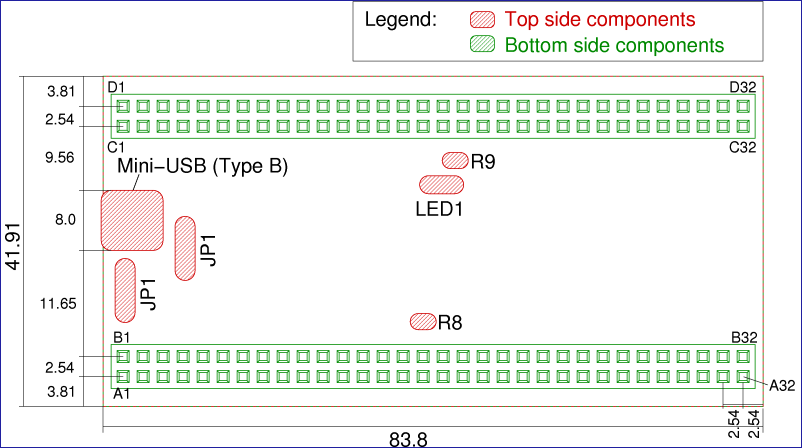What is the type of USB connection shown? Refer to the image and provide a one-word or short phrase answer.

Mini-USB (Type B)